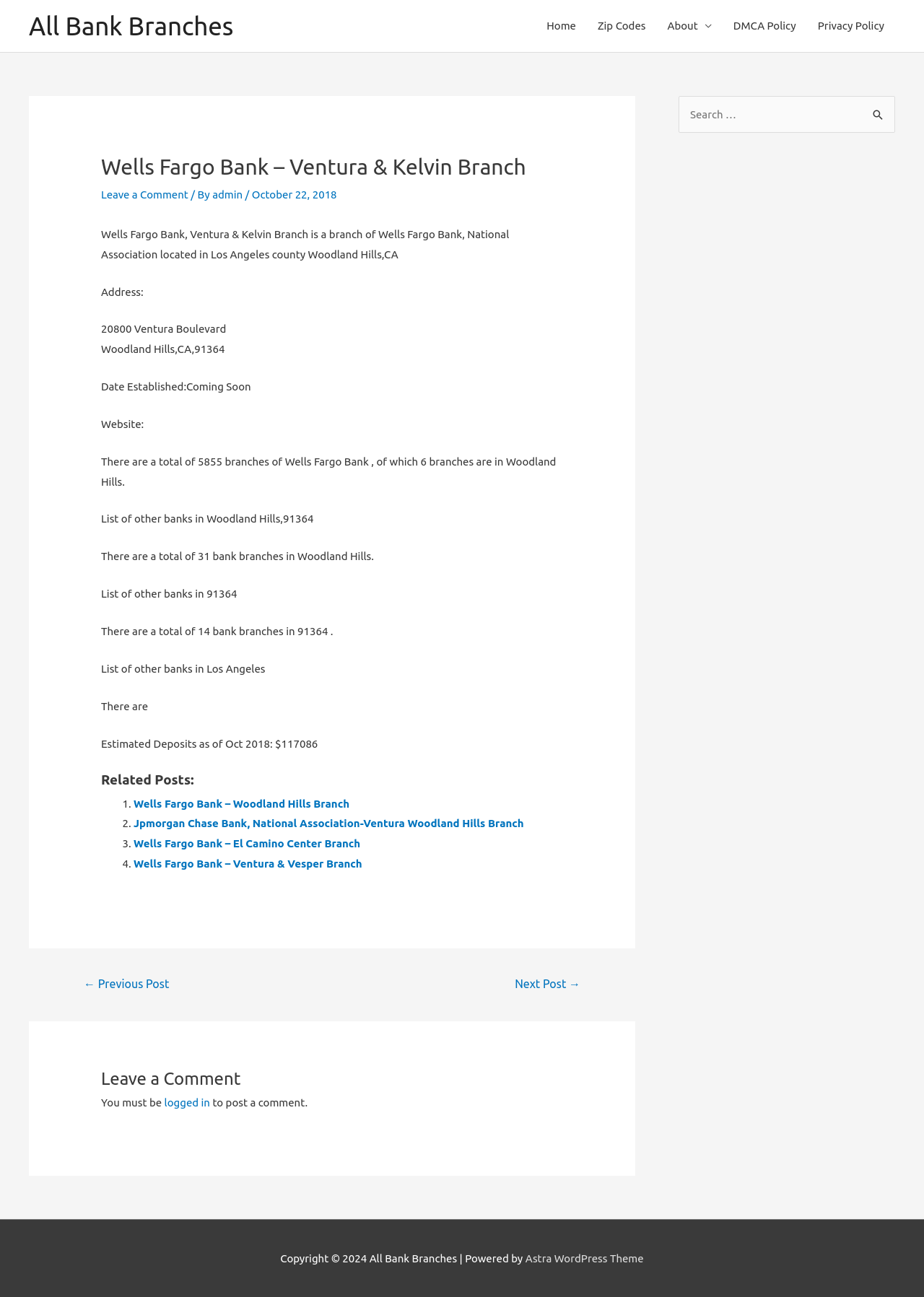Locate the UI element described as follows: "Privacy Policy". Return the bounding box coordinates as four float numbers between 0 and 1 in the order [left, top, right, bottom].

[0.873, 0.0, 0.969, 0.04]